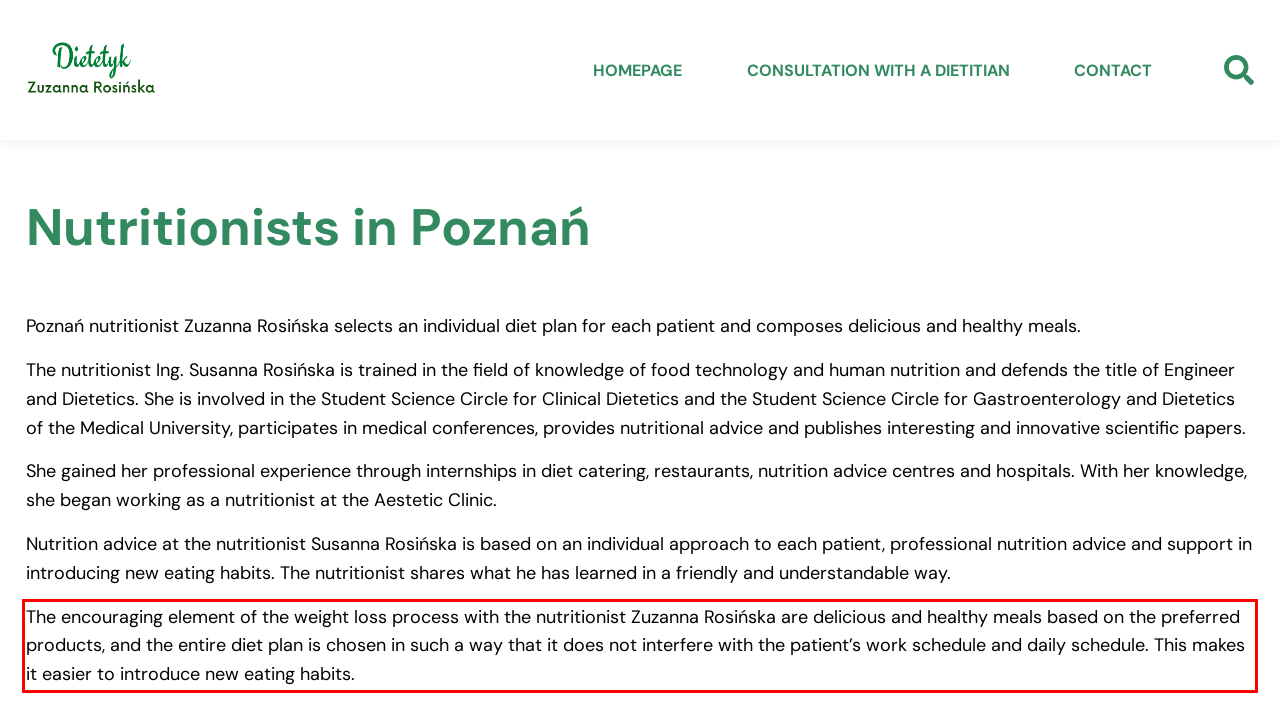Please perform OCR on the text content within the red bounding box that is highlighted in the provided webpage screenshot.

The encouraging element of the weight loss process with the nutritionist Zuzanna Rosińska are delicious and healthy meals based on the preferred products, and the entire diet plan is chosen in such a way that it does not interfere with the patient’s work schedule and daily schedule. This makes it easier to introduce new eating habits.